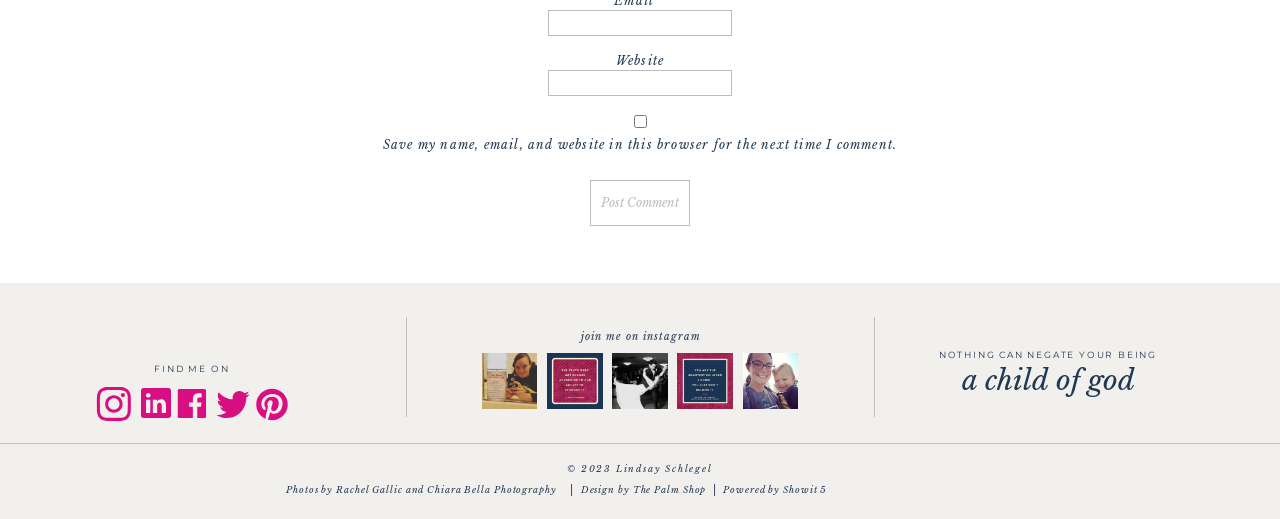Could you find the bounding box coordinates of the clickable area to complete this instruction: "Visit website"?

[0.481, 0.103, 0.519, 0.132]